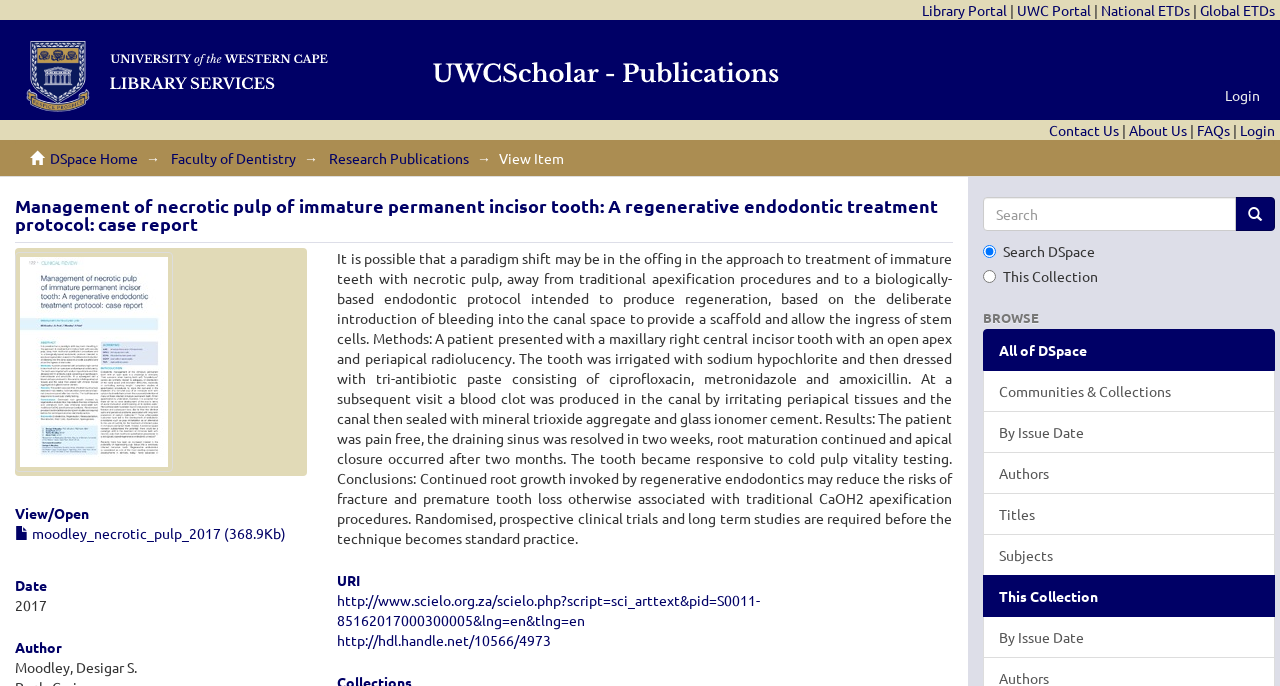What is the name of the research publication?
Use the information from the screenshot to give a comprehensive response to the question.

I found the answer by looking at the link 'Research Publications' which is located at the top of the webpage, under the 'Faculty of Dentistry' link.